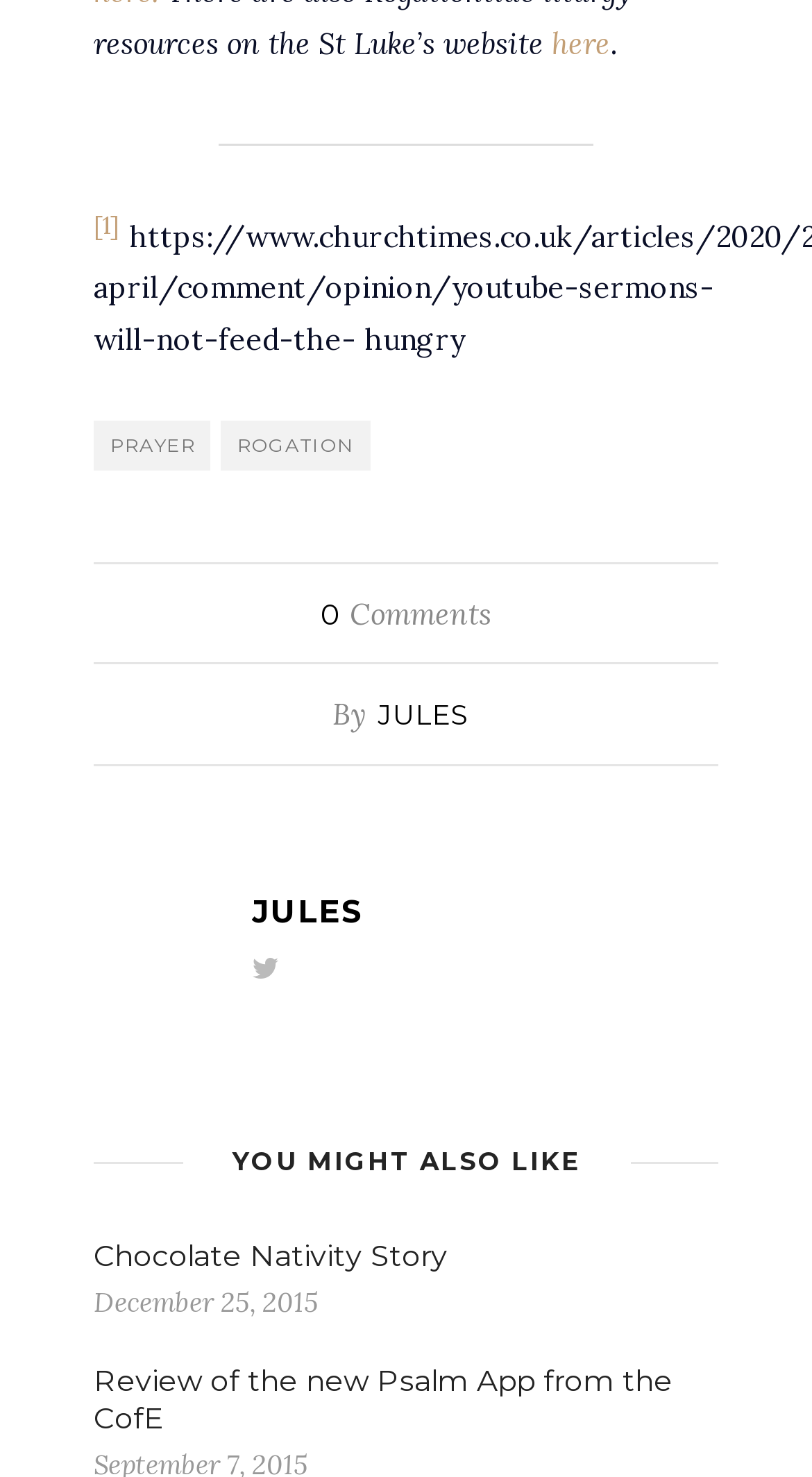How many links are below the separator?
Look at the image and respond to the question as thoroughly as possible.

There is a horizontal separator with a bounding box of [0.269, 0.097, 0.731, 0.098]. Below this separator, there are 6 links: '[1]', 'PRAYER', 'ROGATION', '0 Comments', 'JULES', and ''.